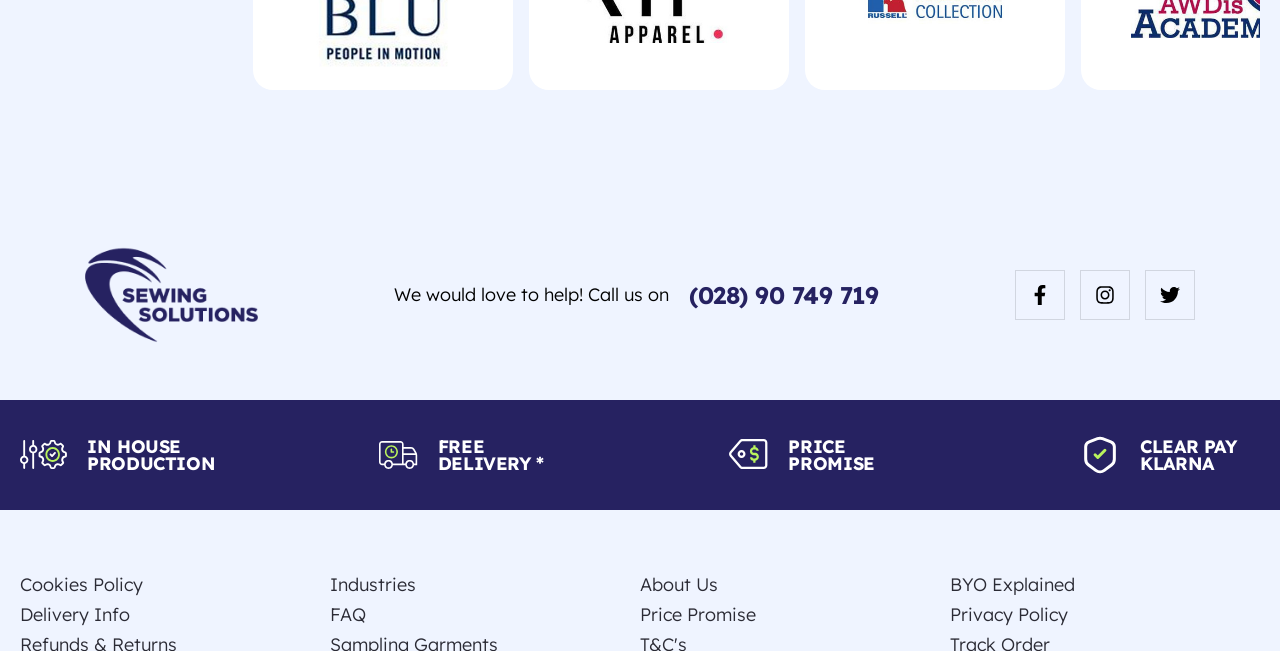Locate the bounding box coordinates of the element that should be clicked to fulfill the instruction: "Call the phone number".

[0.538, 0.429, 0.686, 0.475]